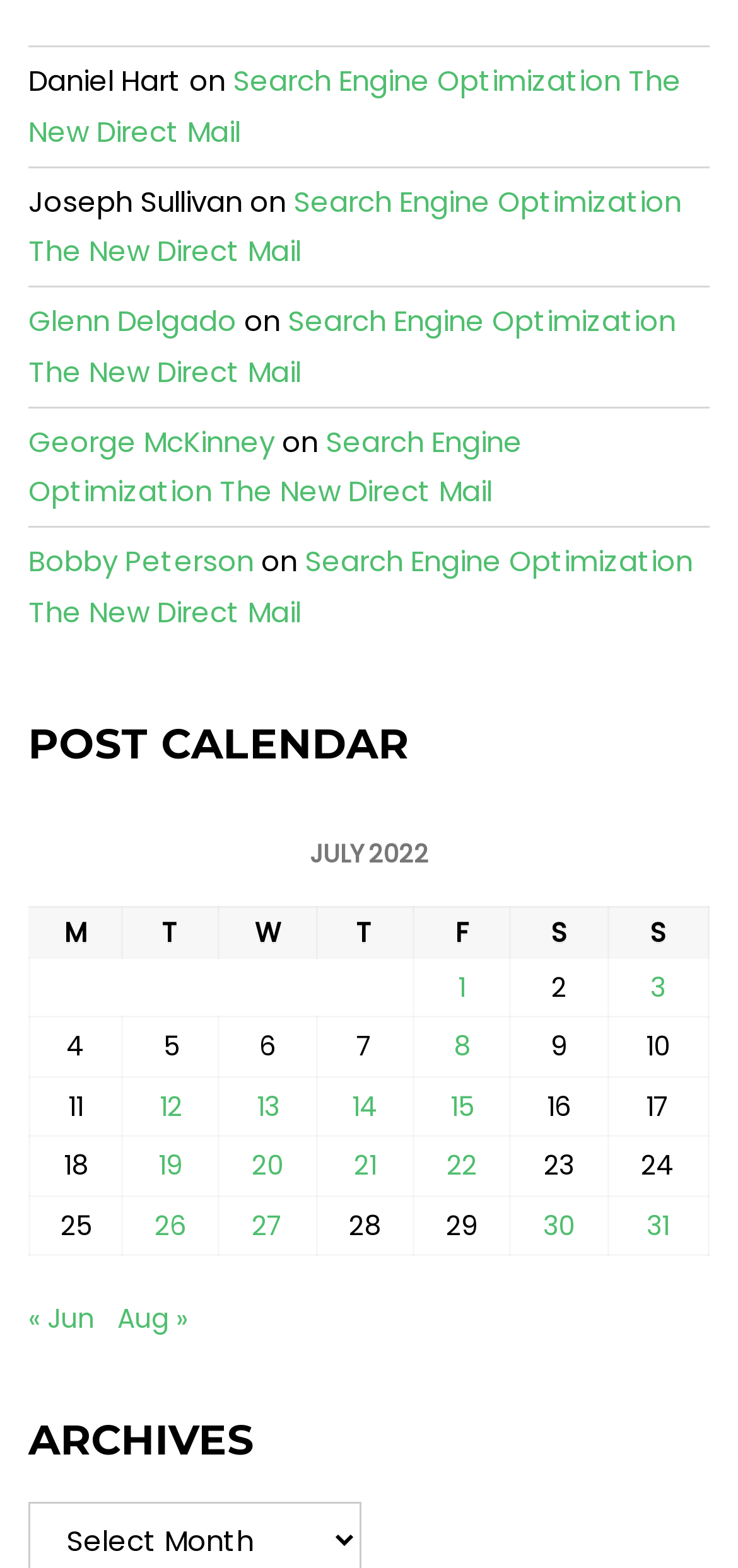How many links are there in the post calendar?
Respond to the question with a well-detailed and thorough answer.

The post calendar contains links to posts published on specific dates. By counting the number of link elements in the grid cells, we can determine that there are 15 links in total.